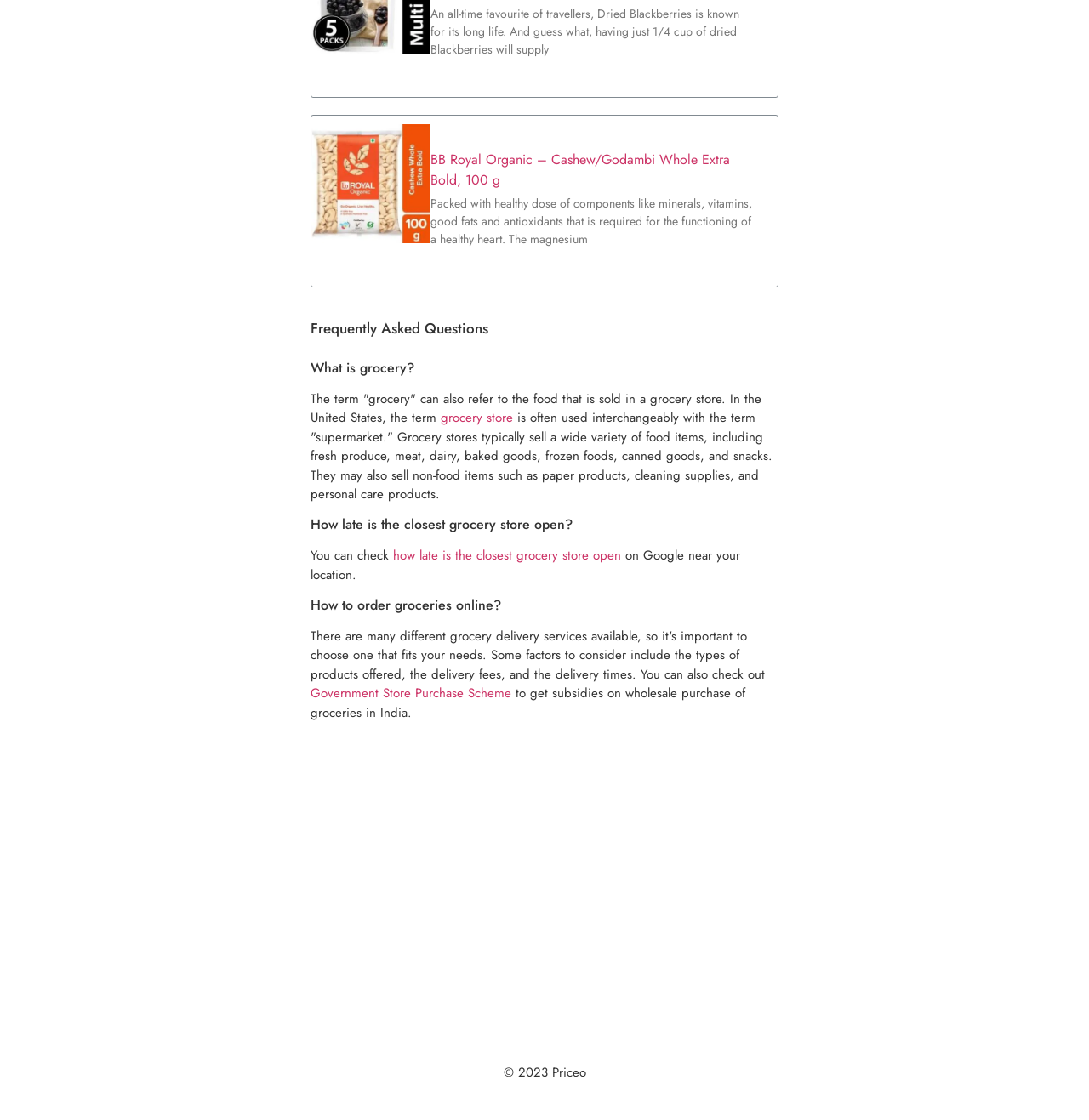Find the bounding box coordinates for the UI element that matches this description: "grocery store".

[0.405, 0.365, 0.471, 0.381]